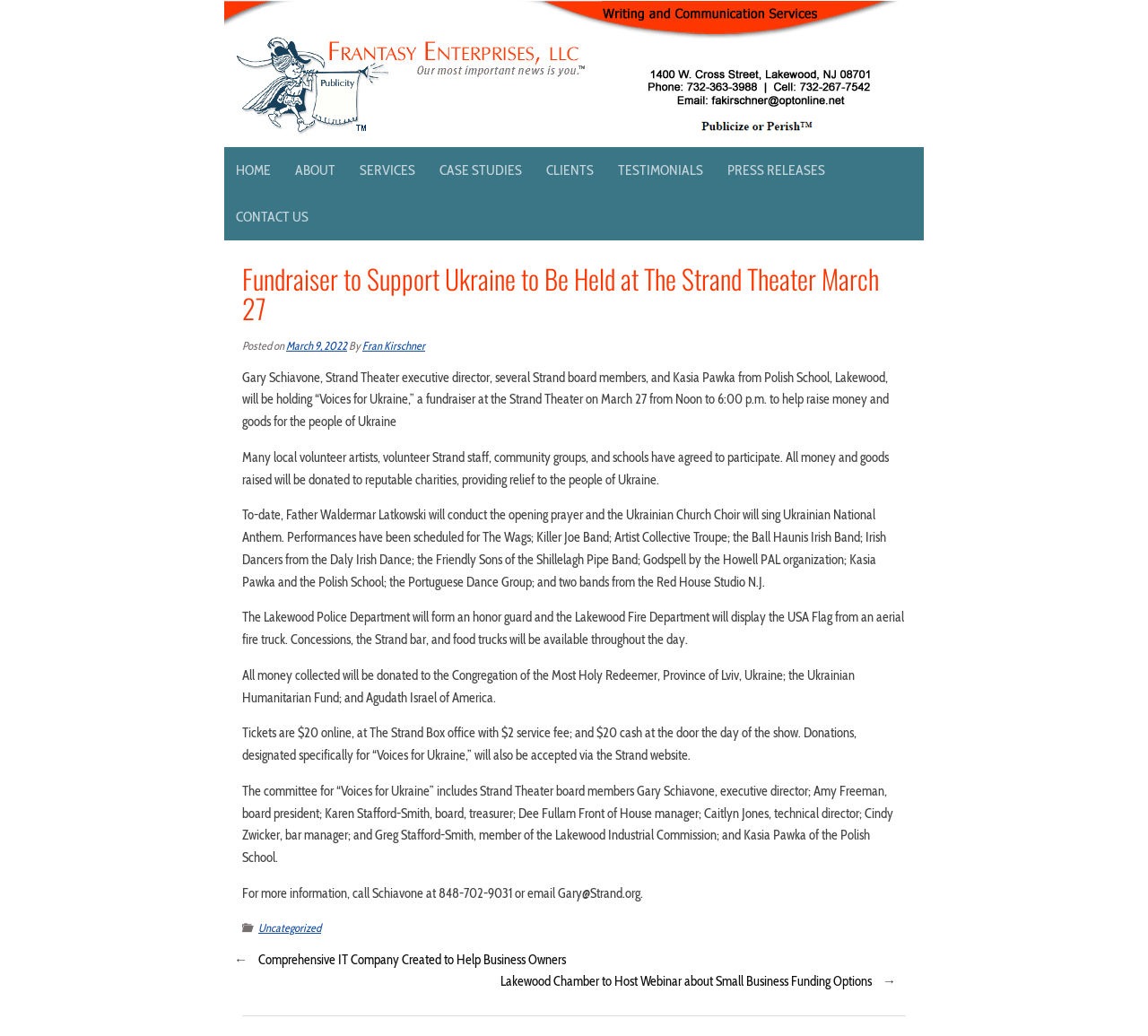How much are the tickets online?
Look at the screenshot and provide an in-depth answer.

The ticket price online is $20, as stated in the text 'Tickets are $20 online, at The Strand Box office with $2 service fee; and $20 cash at the door the day of the show'.